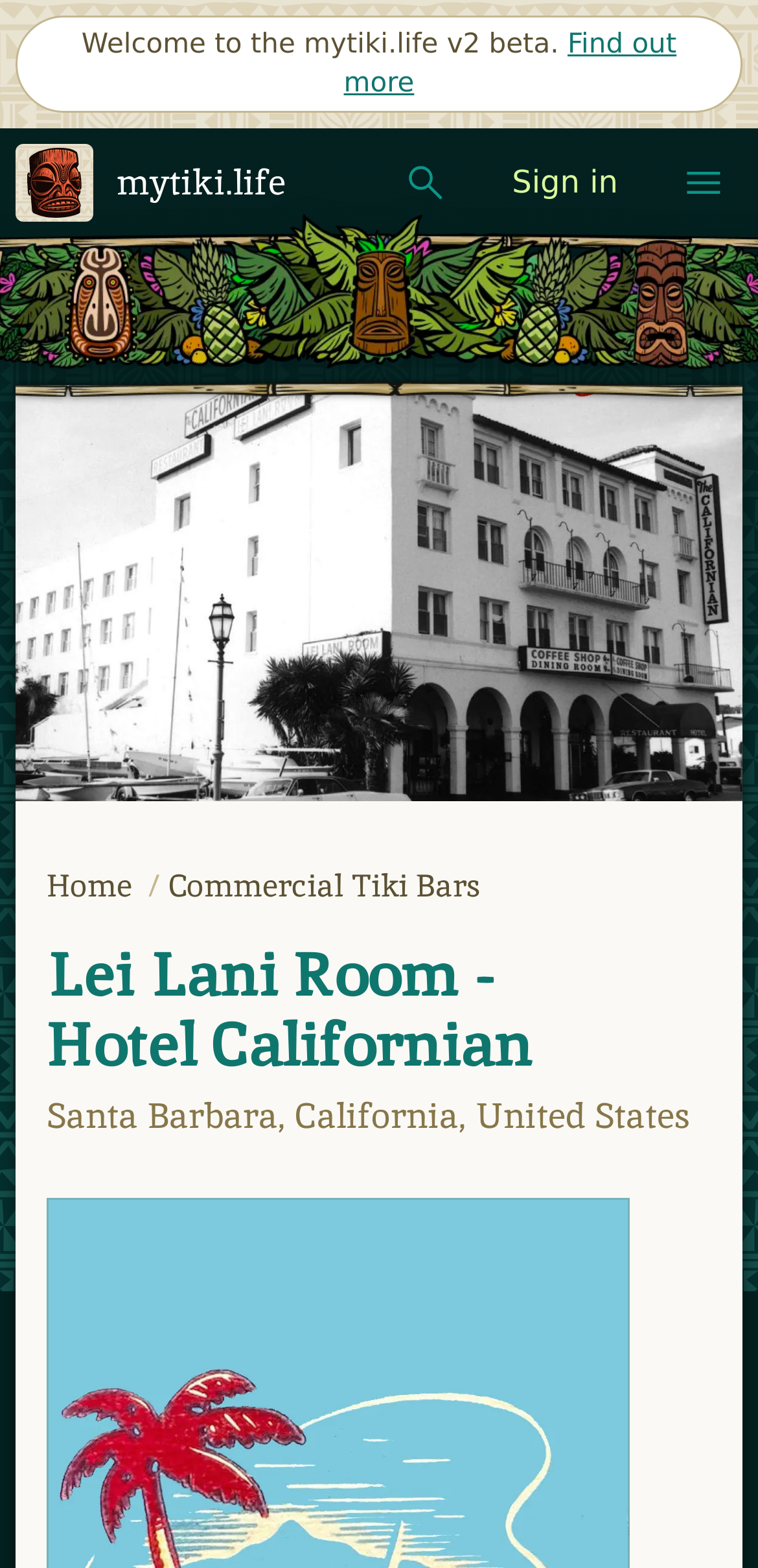Highlight the bounding box coordinates of the element that should be clicked to carry out the following instruction: "Search our site for keywords". The coordinates must be given as four float numbers ranging from 0 to 1, i.e., [left, top, right, bottom].

None